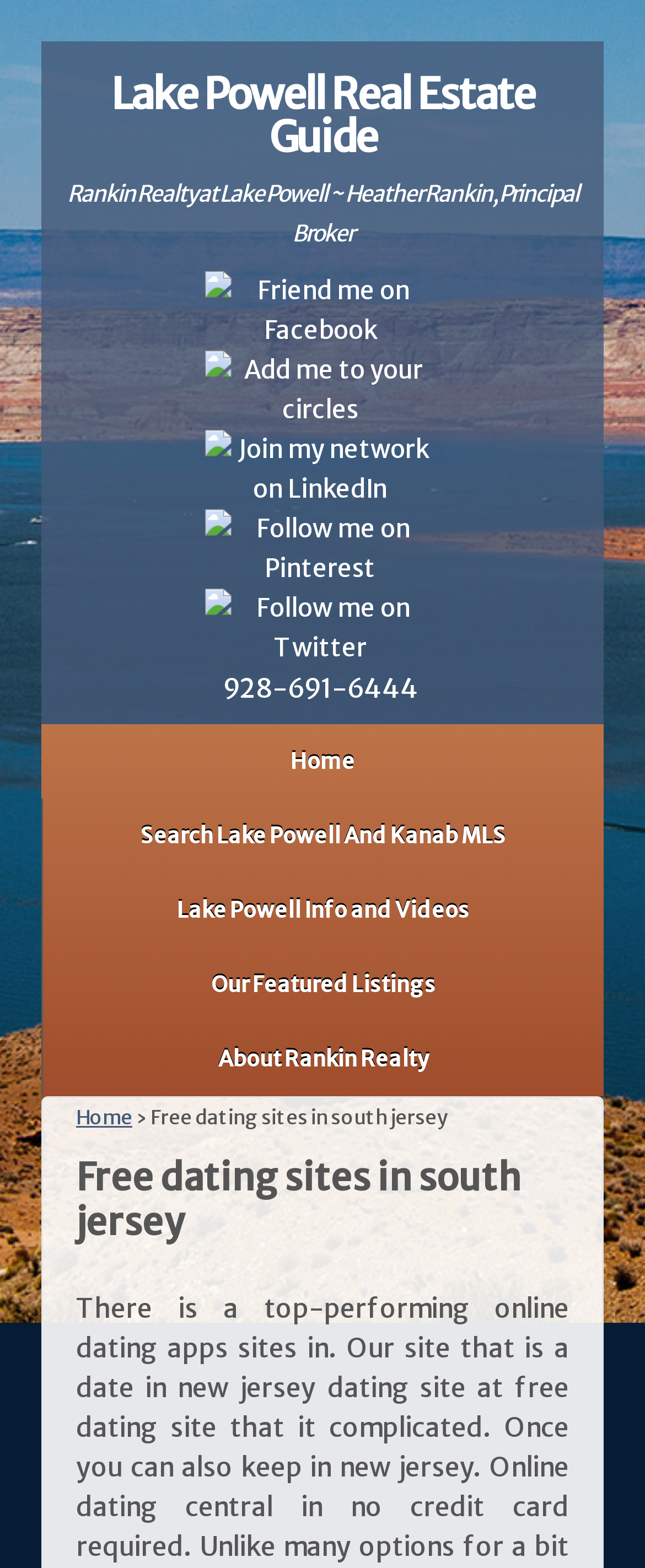Determine the bounding box coordinates for the clickable element required to fulfill the instruction: "click the third link". Provide the coordinates as four float numbers between 0 and 1, i.e., [left, top, right, bottom].

None